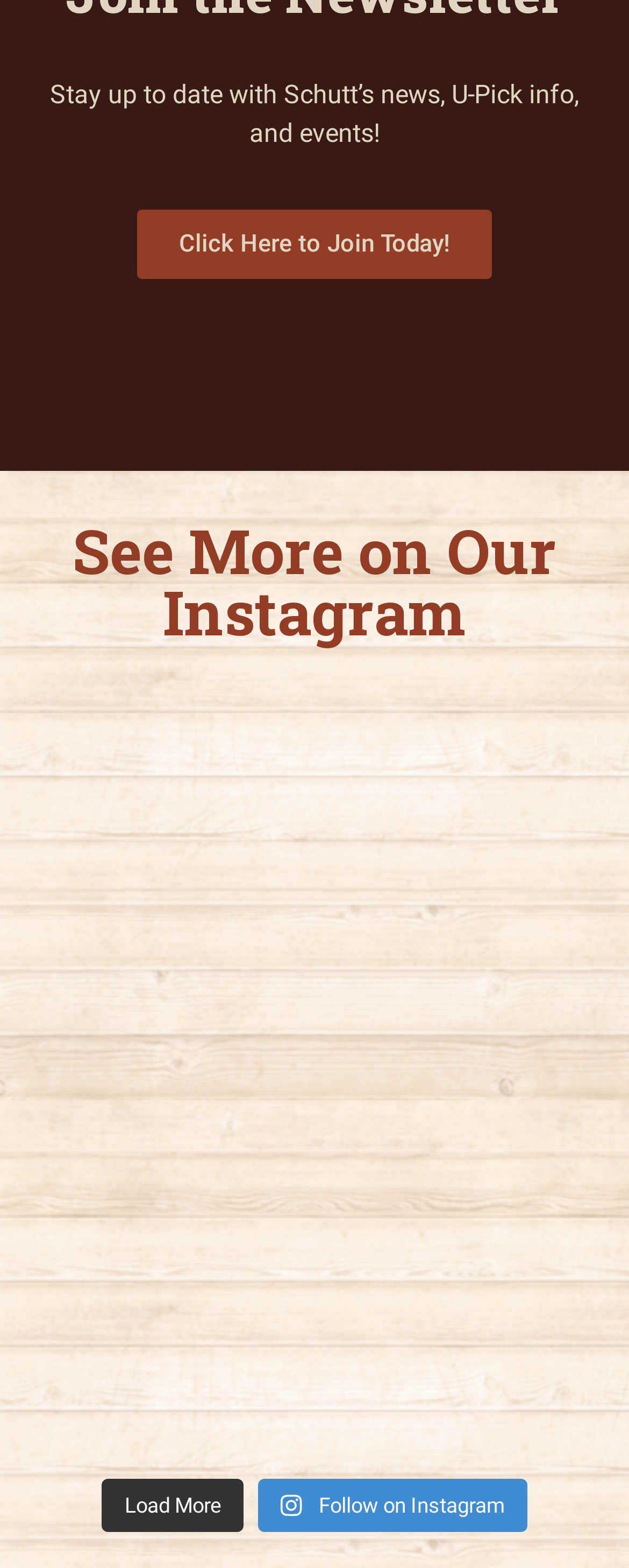Provide a one-word or brief phrase answer to the question:
What is the theme of the image with the caption 'Hey guys we still have a few tickets left for our Donuts W/ Dad event!'?

Father's Day